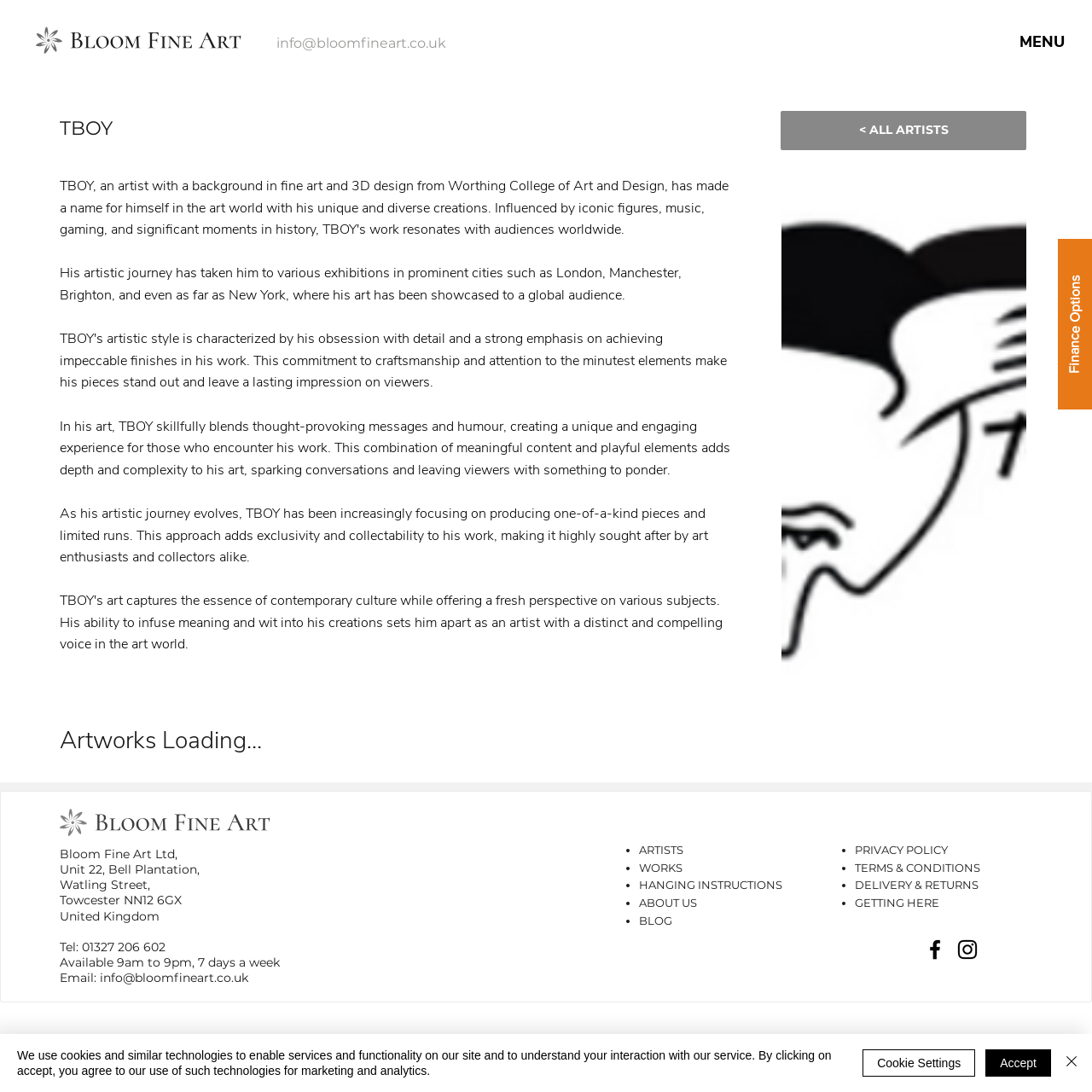Find the bounding box coordinates for the area you need to click to carry out the instruction: "View TBOY's artworks". The coordinates should be four float numbers between 0 and 1, indicated as [left, top, right, bottom].

[0.716, 0.161, 0.94, 0.641]